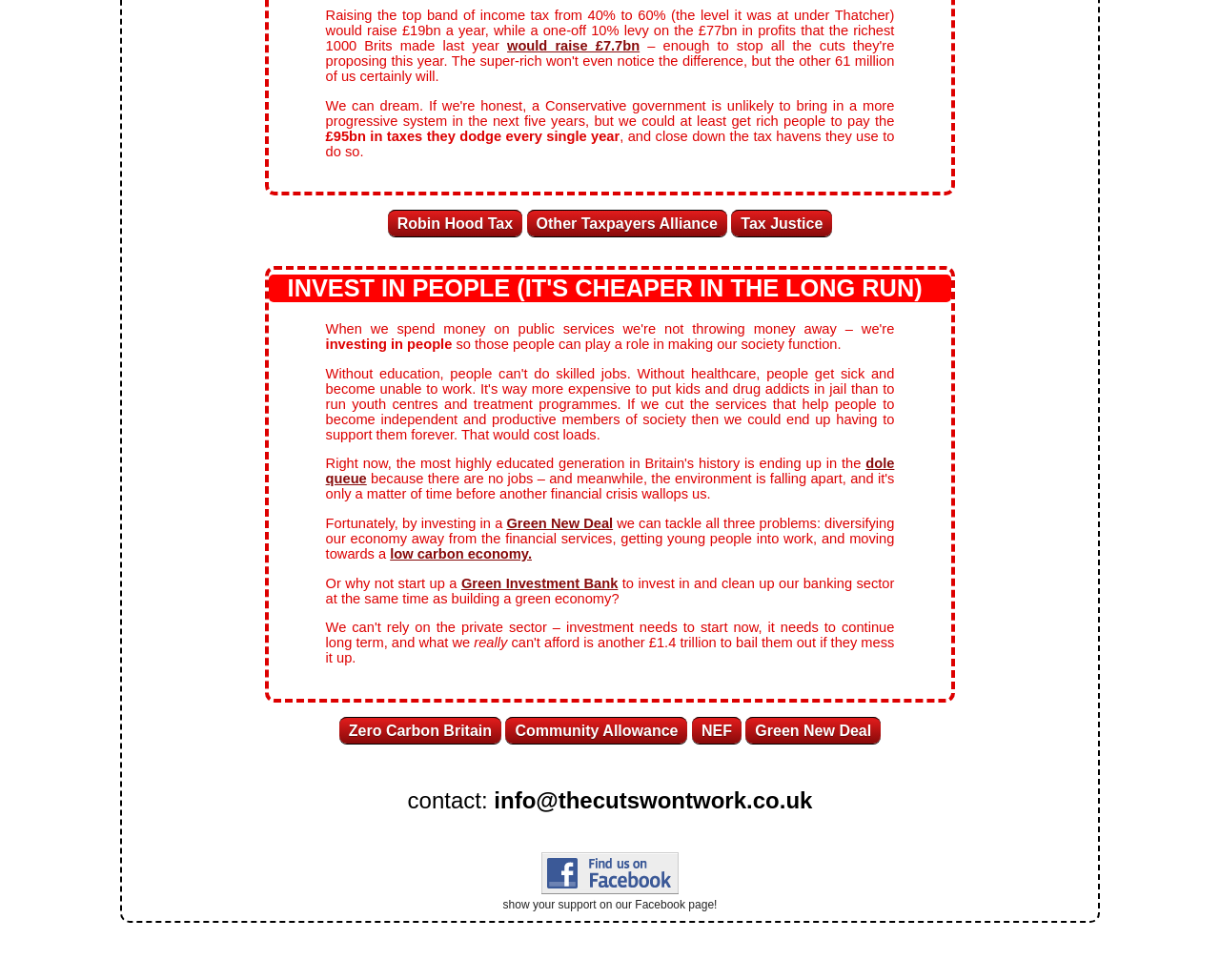Please specify the bounding box coordinates of the clickable section necessary to execute the following command: "Click the link to learn more about the Robin Hood Tax".

[0.318, 0.214, 0.428, 0.241]